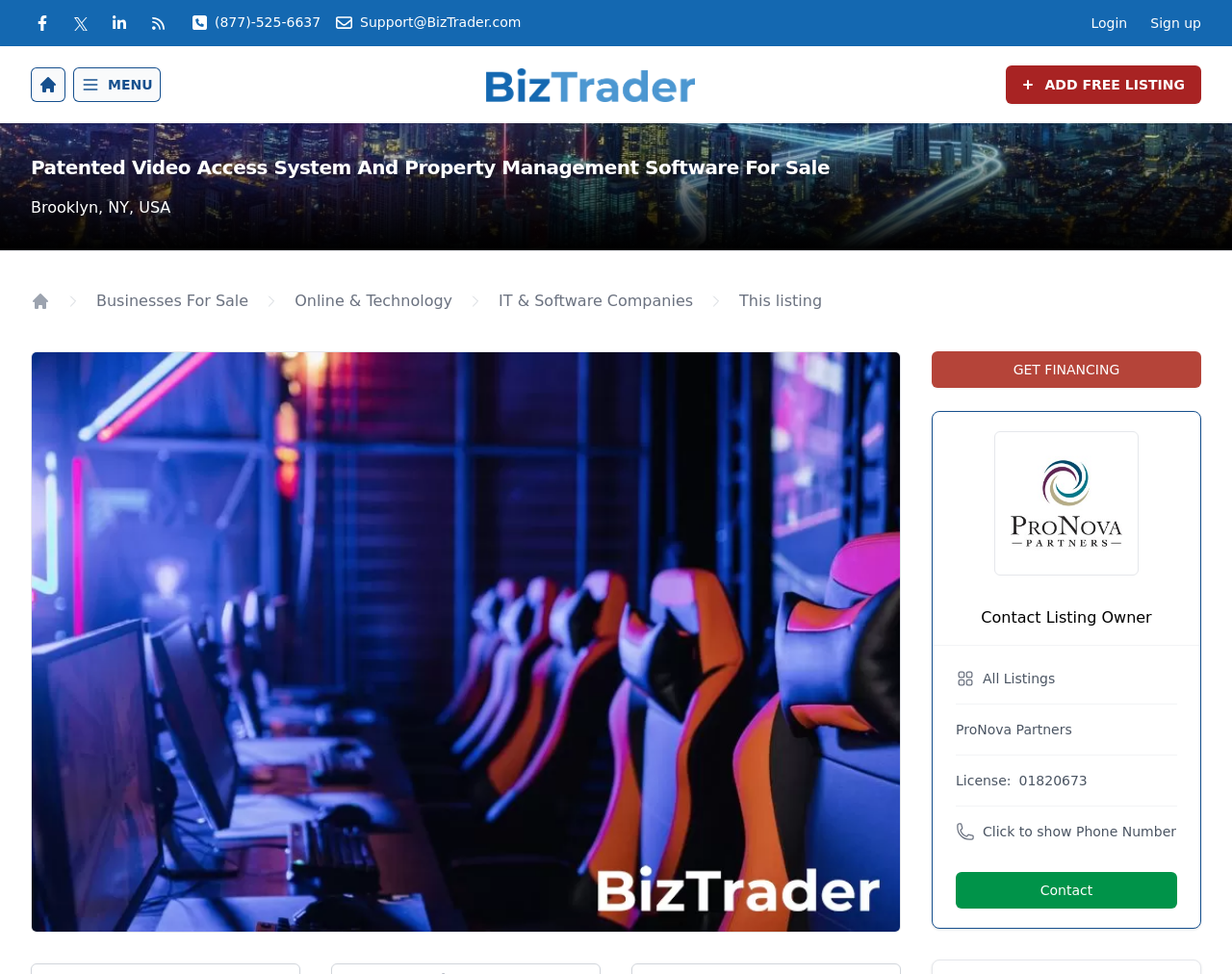Pinpoint the bounding box coordinates of the clickable area necessary to execute the following instruction: "Contact the listing owner". The coordinates should be given as four float numbers between 0 and 1, namely [left, top, right, bottom].

[0.776, 0.895, 0.955, 0.933]